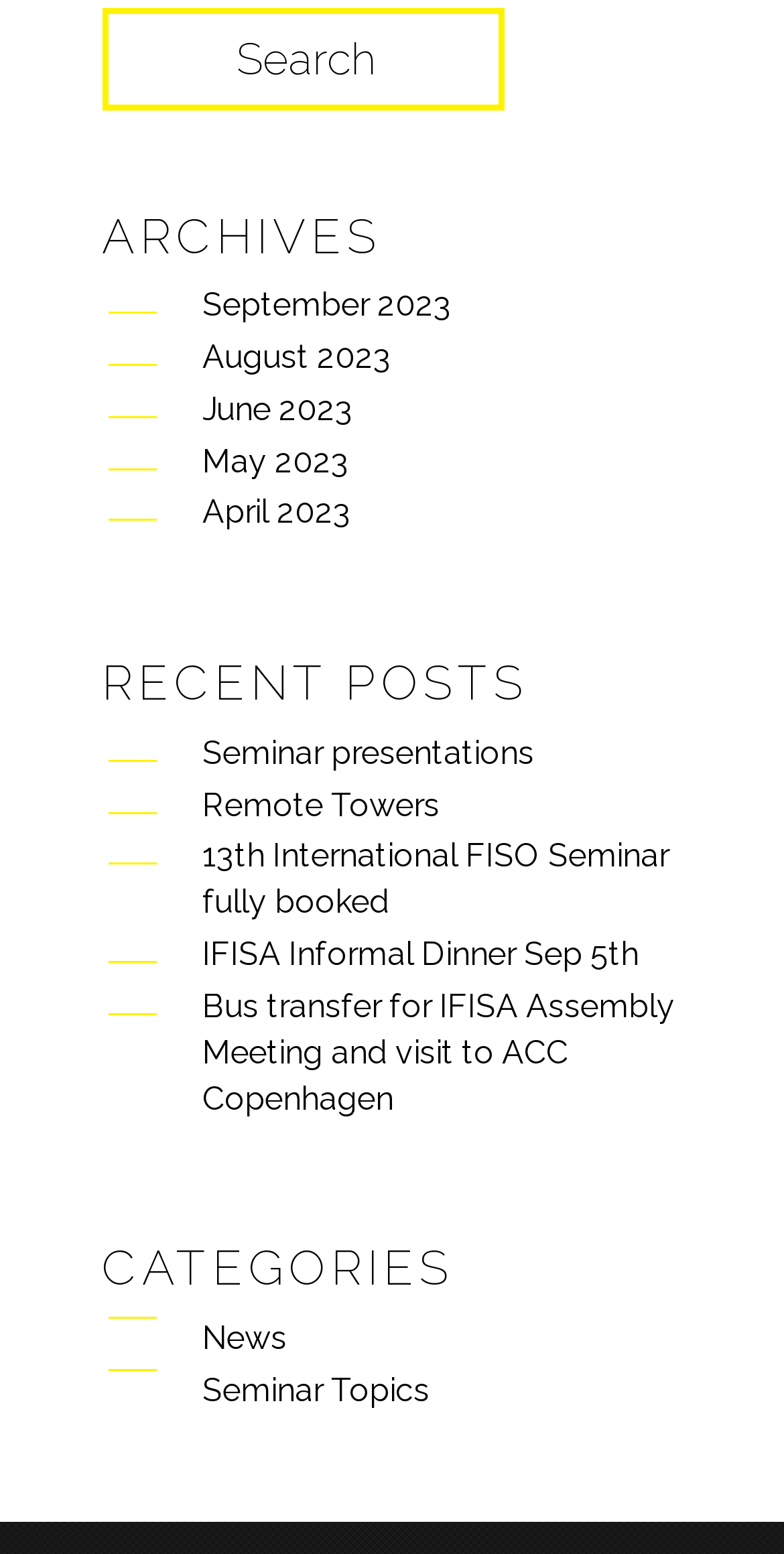Please provide a brief answer to the following inquiry using a single word or phrase:
What is the first recent post?

Seminar presentations